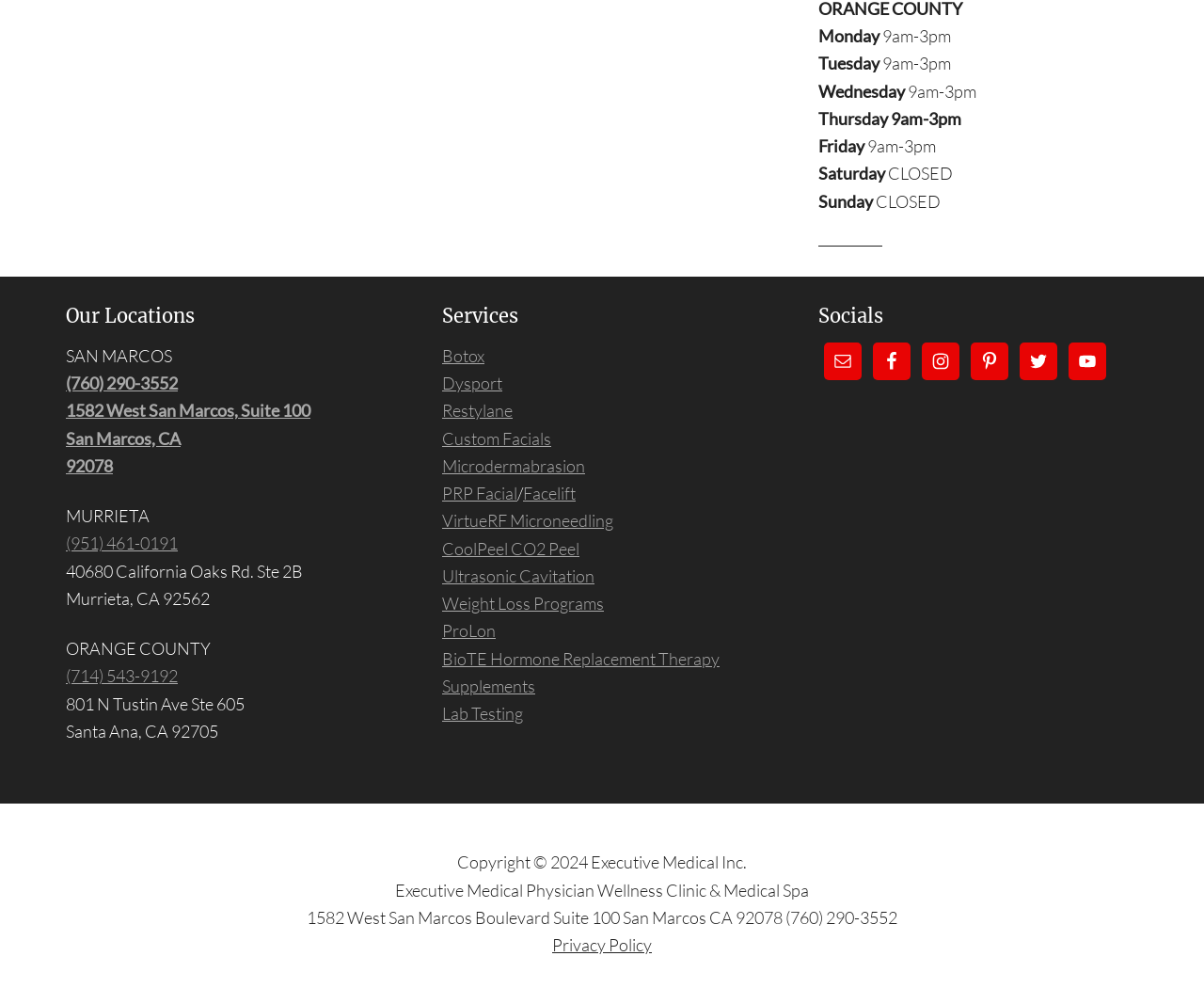Provide the bounding box coordinates of the HTML element described by the text: "parent_node: Disputed trademark:". The coordinates should be in the format [left, top, right, bottom] with values between 0 and 1.

None